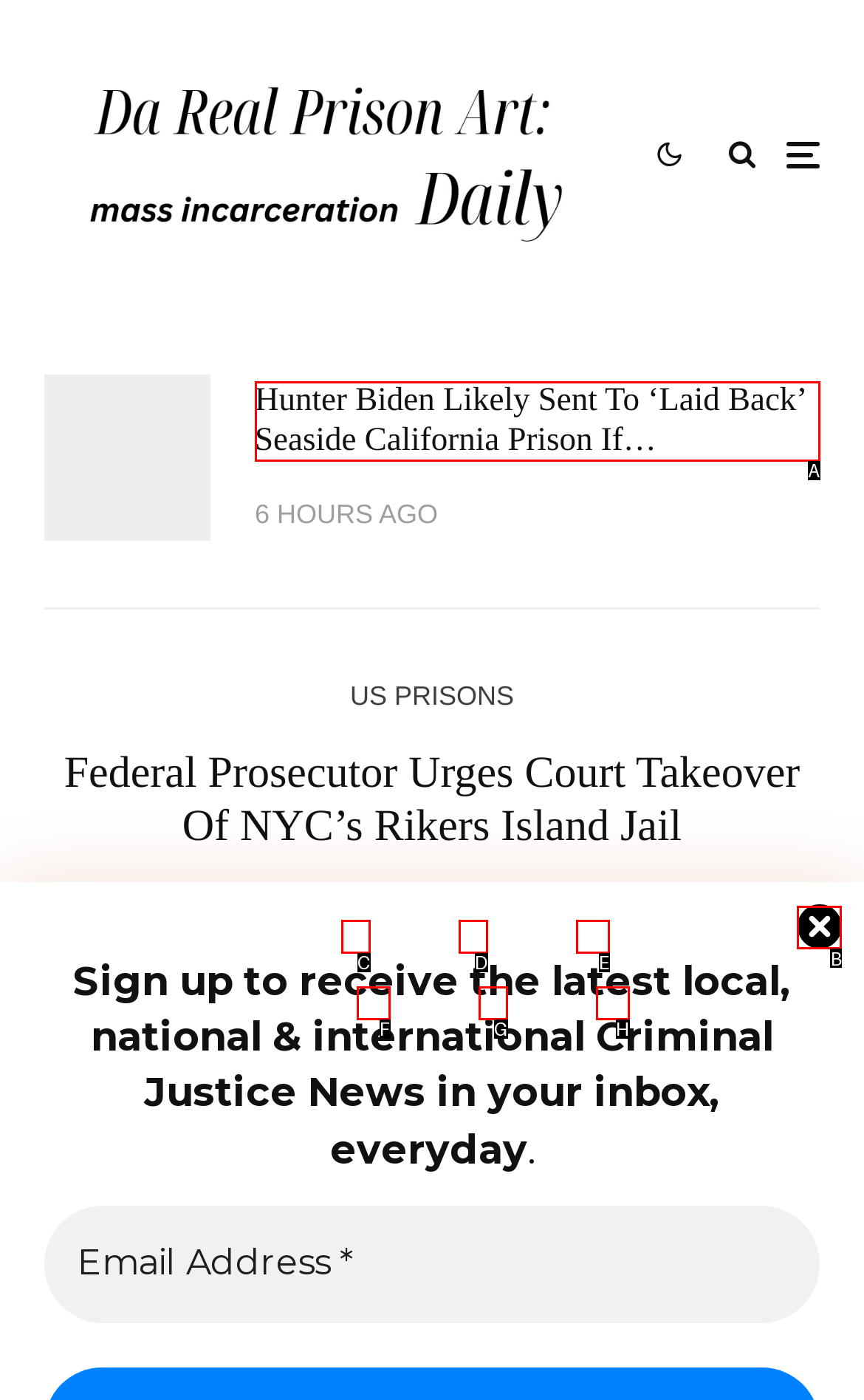Identify the letter of the UI element you need to select to accomplish the task: Close the popup window.
Respond with the option's letter from the given choices directly.

B